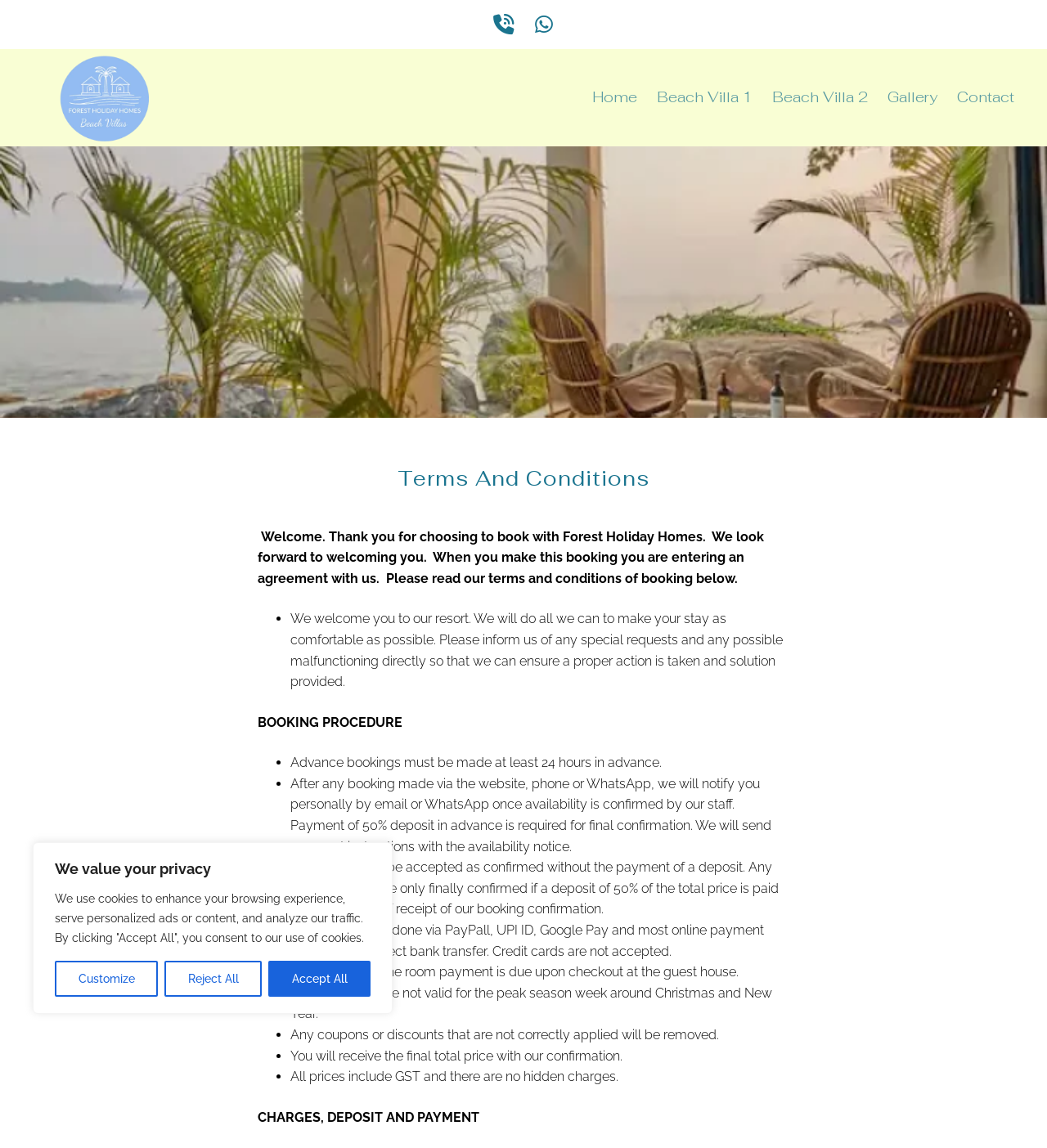Can you find the bounding box coordinates of the area I should click to execute the following instruction: "Click the Customize button"?

[0.052, 0.837, 0.151, 0.868]